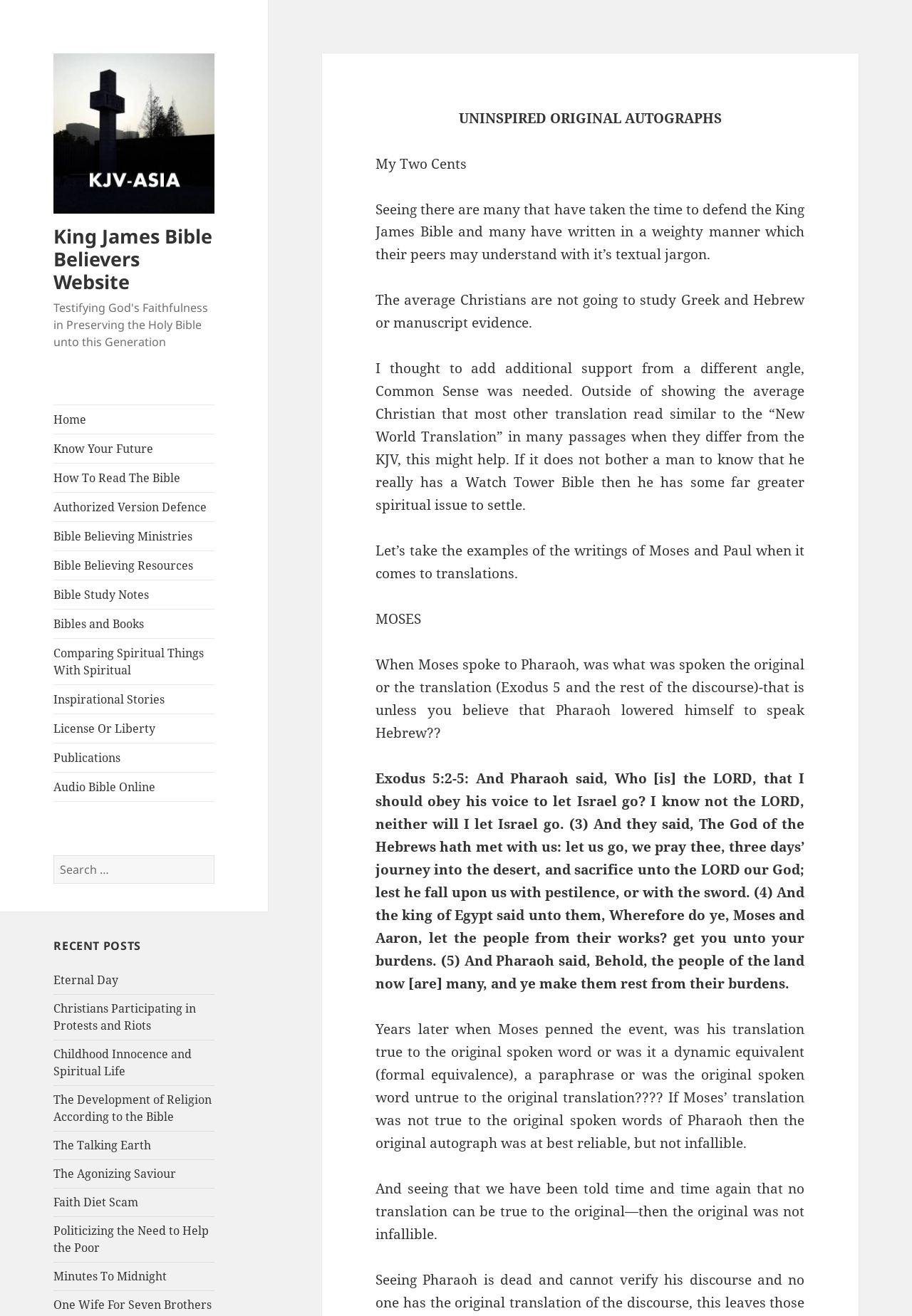Please answer the following question using a single word or phrase: 
Who is the author of the article about Moses and Paul?

Not specified